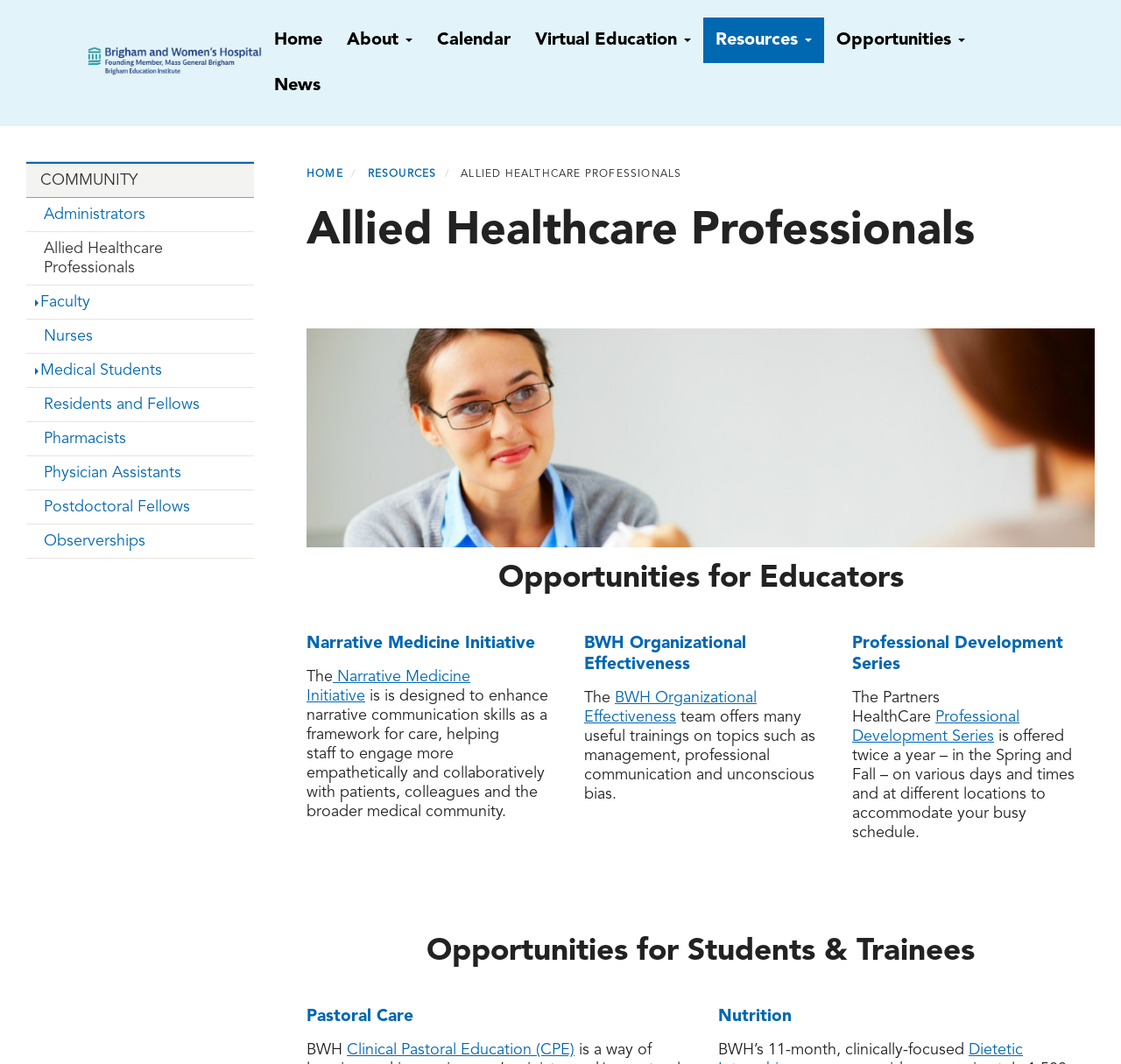Please find the bounding box coordinates of the clickable region needed to complete the following instruction: "View the 'Narrative Medicine Initiative' link". The bounding box coordinates must consist of four float numbers between 0 and 1, i.e., [left, top, right, bottom].

[0.273, 0.597, 0.477, 0.613]